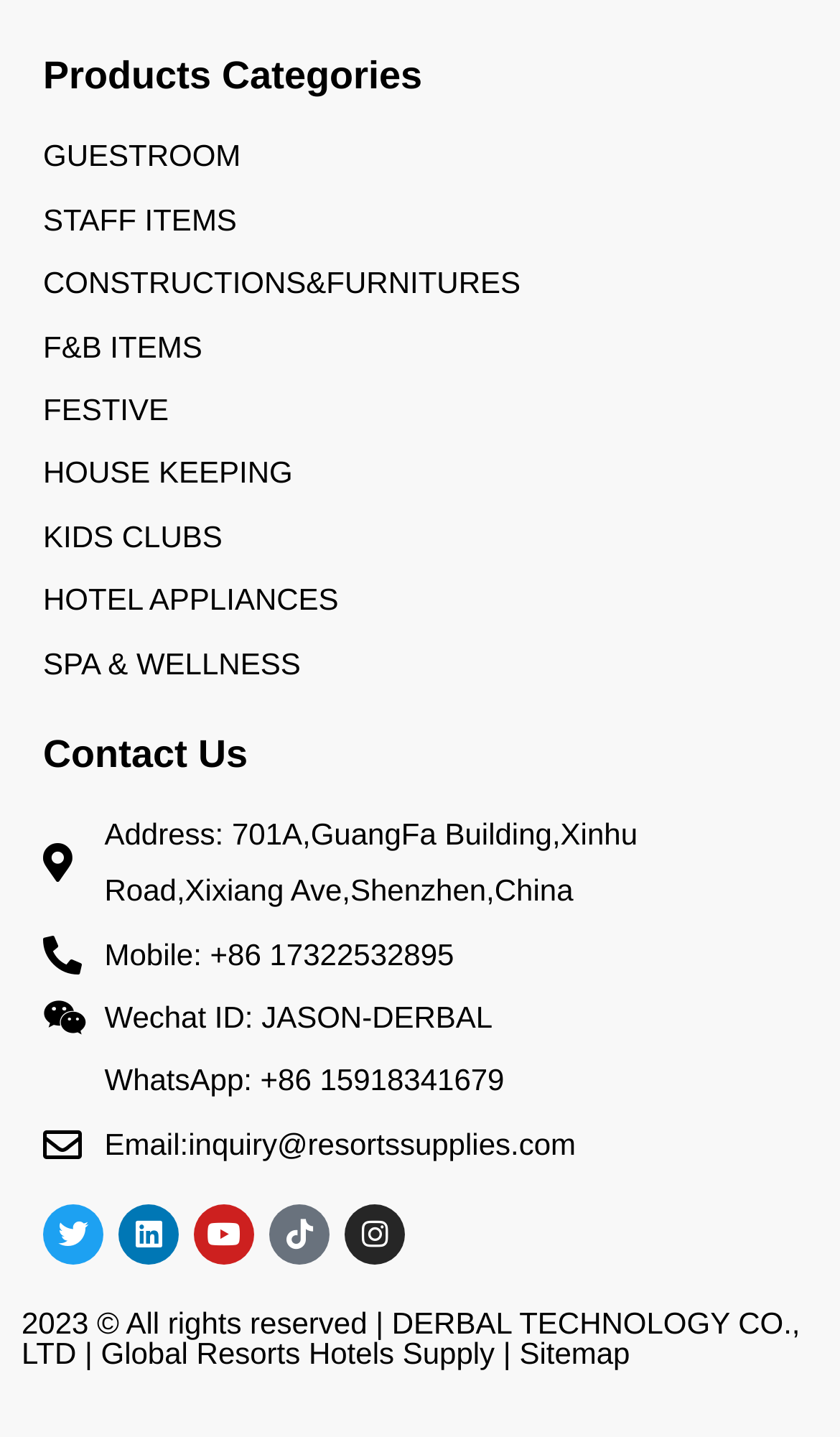Find the bounding box coordinates of the element you need to click on to perform this action: 'Read more about the article'. The coordinates should be represented by four float values between 0 and 1, in the format [left, top, right, bottom].

None